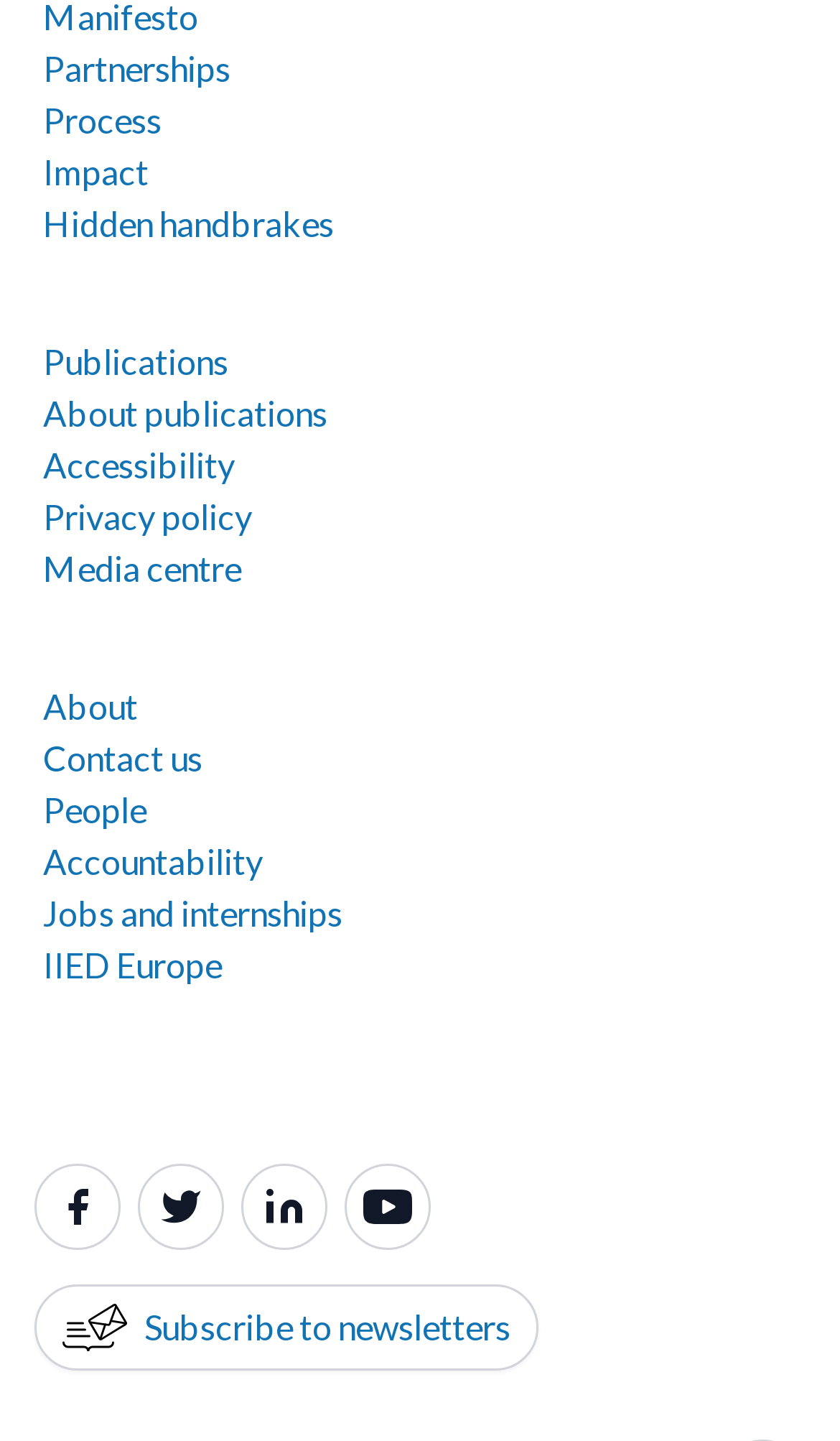Identify the bounding box coordinates for the region of the element that should be clicked to carry out the instruction: "Subscribe to newsletters". The bounding box coordinates should be four float numbers between 0 and 1, i.e., [left, top, right, bottom].

[0.041, 0.891, 0.641, 0.951]